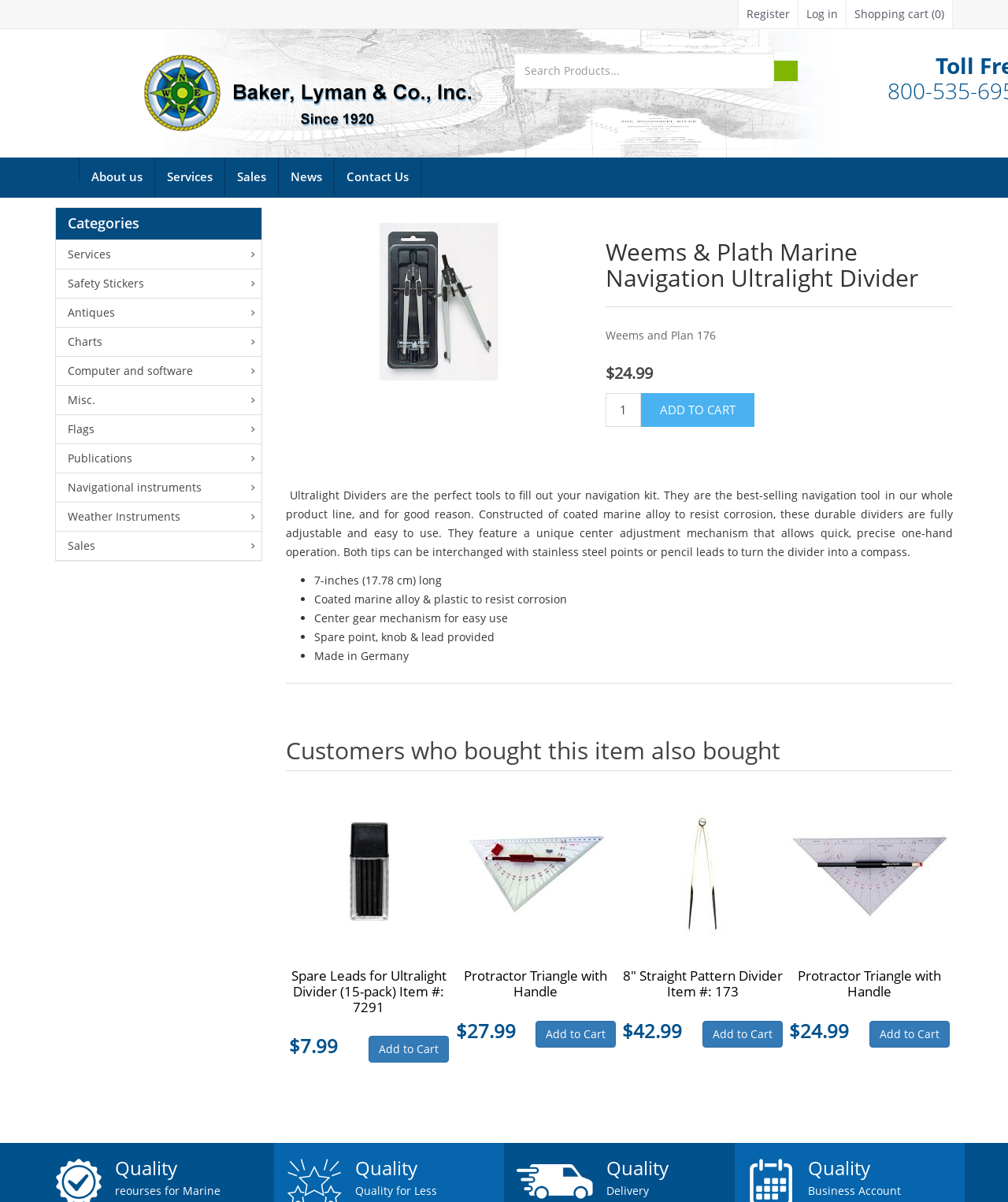What is the center mechanism of the Ultralight Divider?
Utilize the image to construct a detailed and well-explained answer.

I found the center mechanism of the Ultralight Divider by looking at the StaticText element with the text 'Center gear mechanism for easy use' located at [0.311, 0.508, 0.504, 0.52]. This text is part of the product description and specifies the center mechanism of the divider.